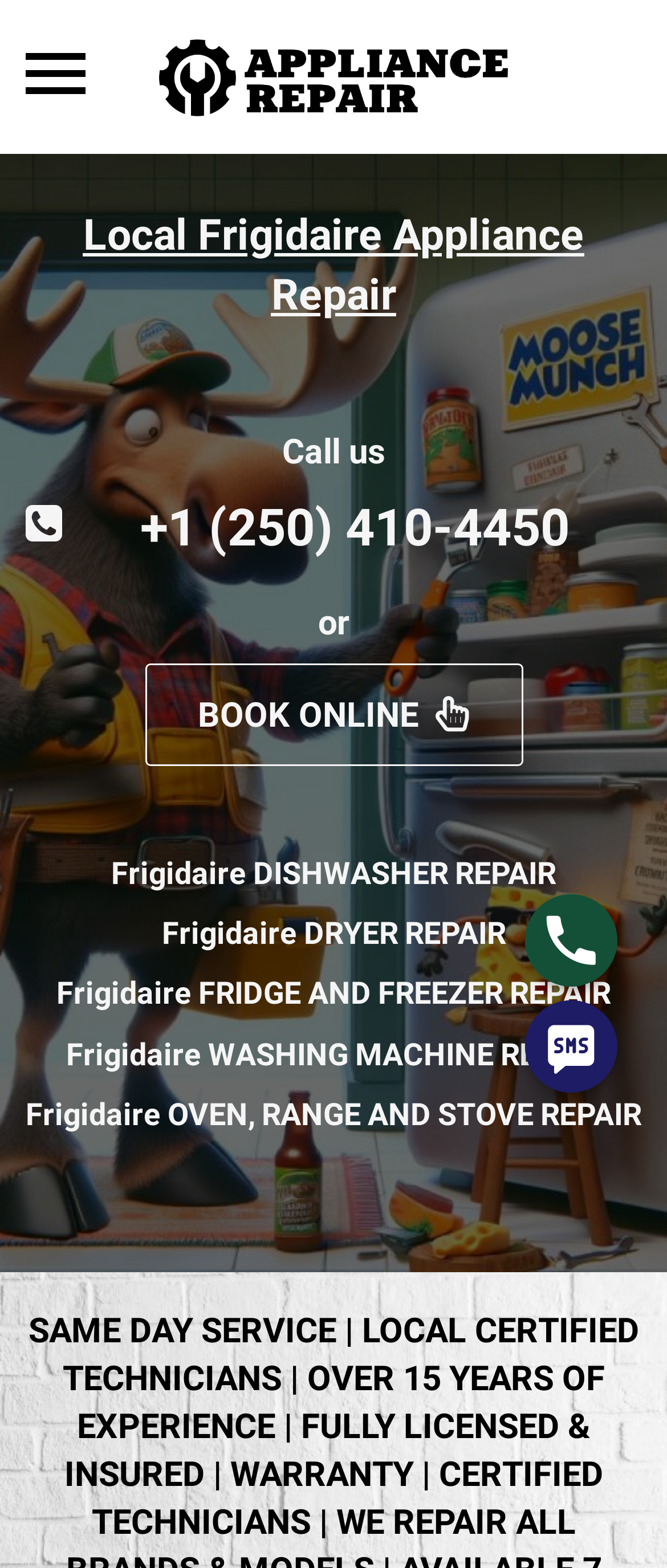What is the alternative to calling for repair?
Answer with a single word or short phrase according to what you see in the image.

BOOK ONLINE